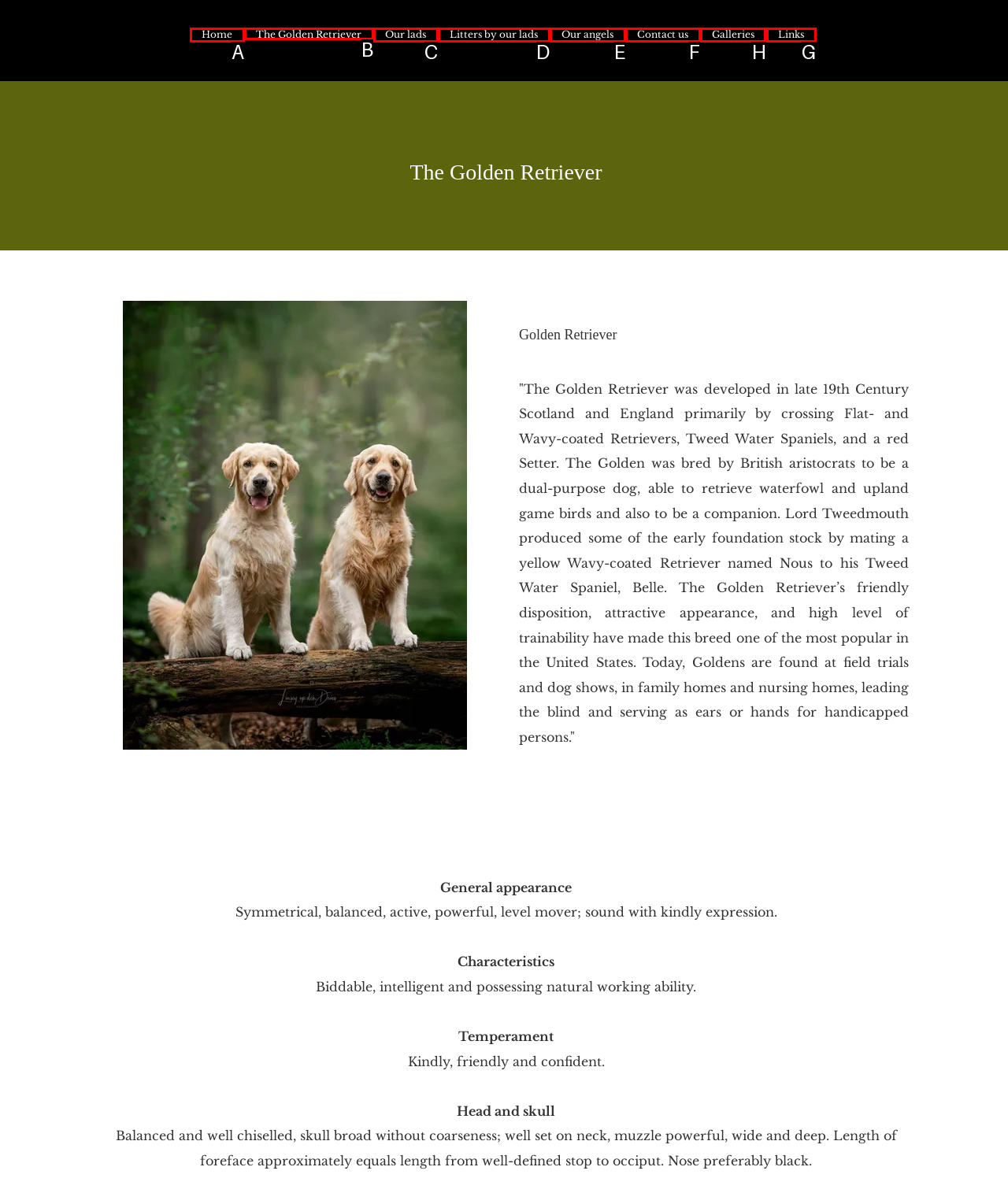Indicate which UI element needs to be clicked to fulfill the task: Explore the Galleries
Answer with the letter of the chosen option from the available choices directly.

H